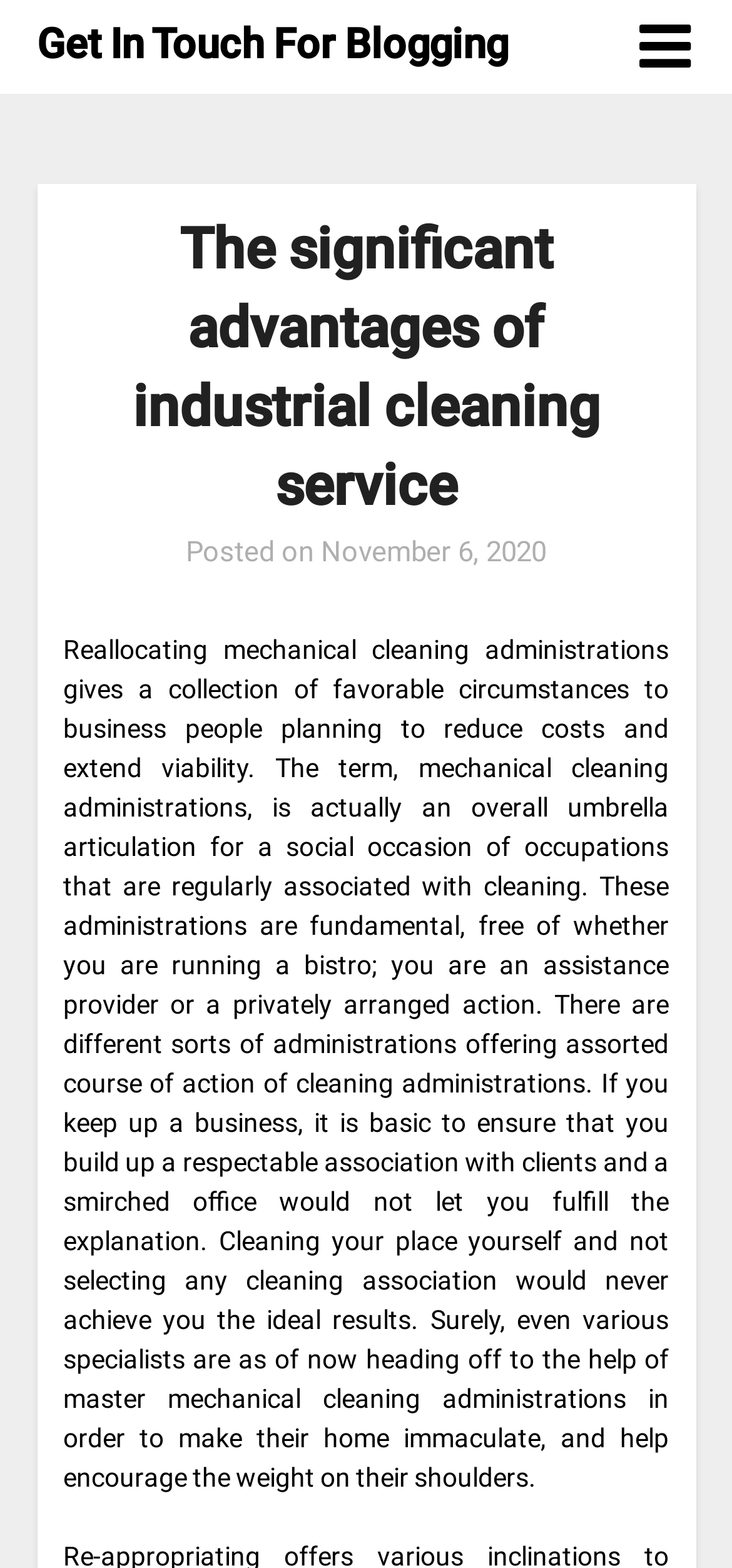What is the date of the blog post?
Utilize the image to construct a detailed and well-explained answer.

I found the date of the blog post by looking at the text 'Posted on' followed by a link 'November 6, 2020' which indicates the date the blog post was published.